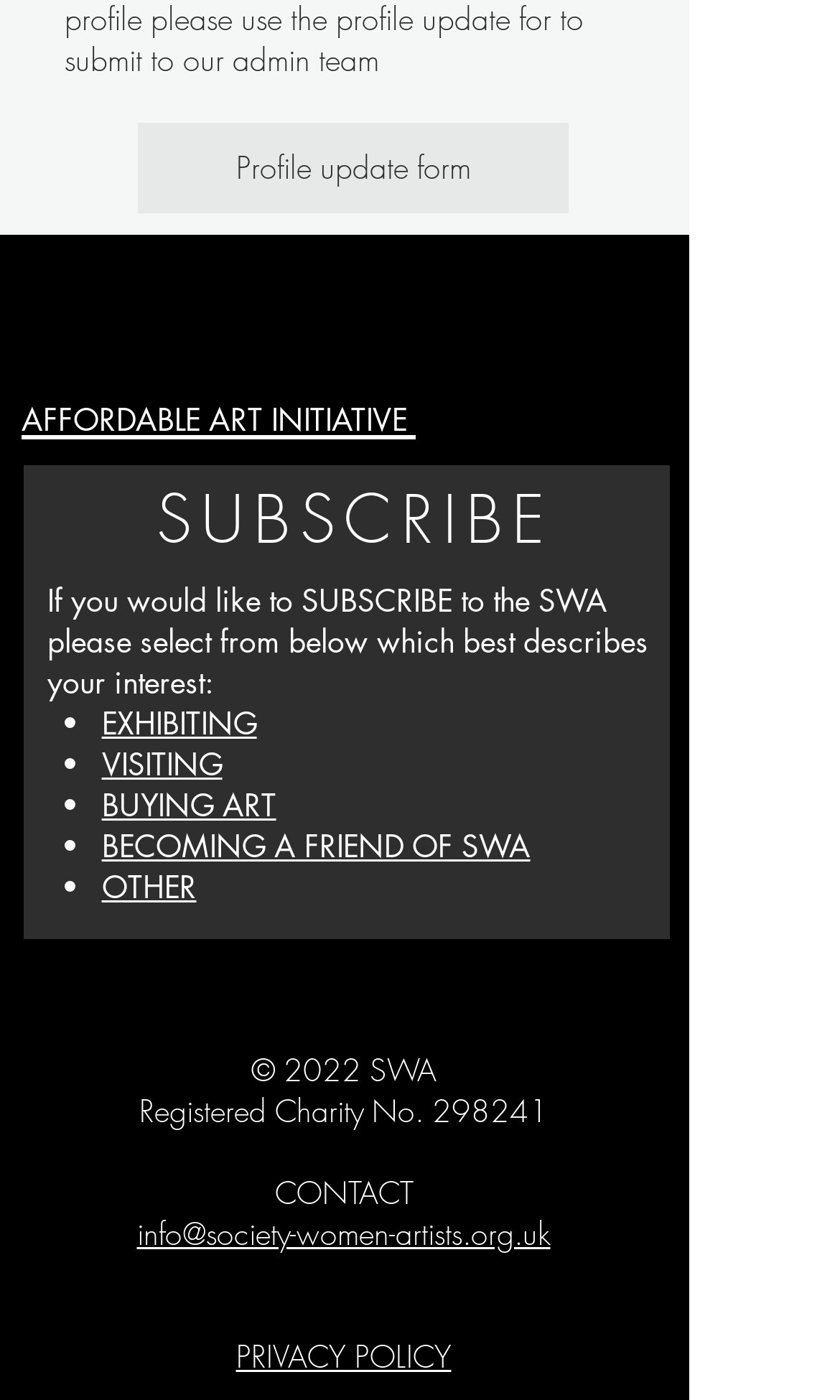Locate the bounding box coordinates of the element to click to perform the following action: 'View privacy policy'. The coordinates should be given as four float values between 0 and 1, in the form of [left, top, right, bottom].

[0.281, 0.954, 0.537, 0.983]